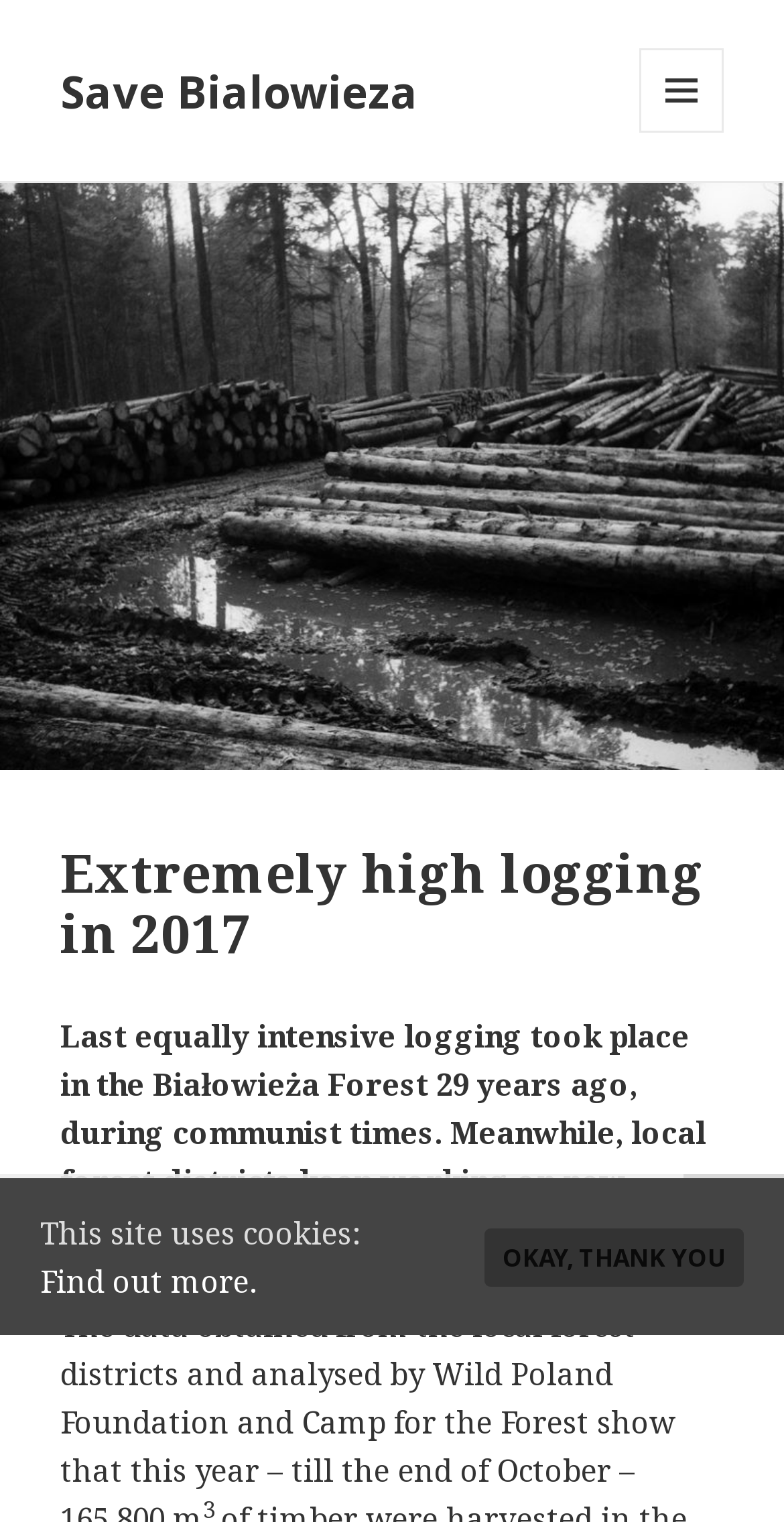Using the element description: "Okay, thank you", determine the bounding box coordinates for the specified UI element. The coordinates should be four float numbers between 0 and 1, [left, top, right, bottom].

[0.618, 0.806, 0.949, 0.845]